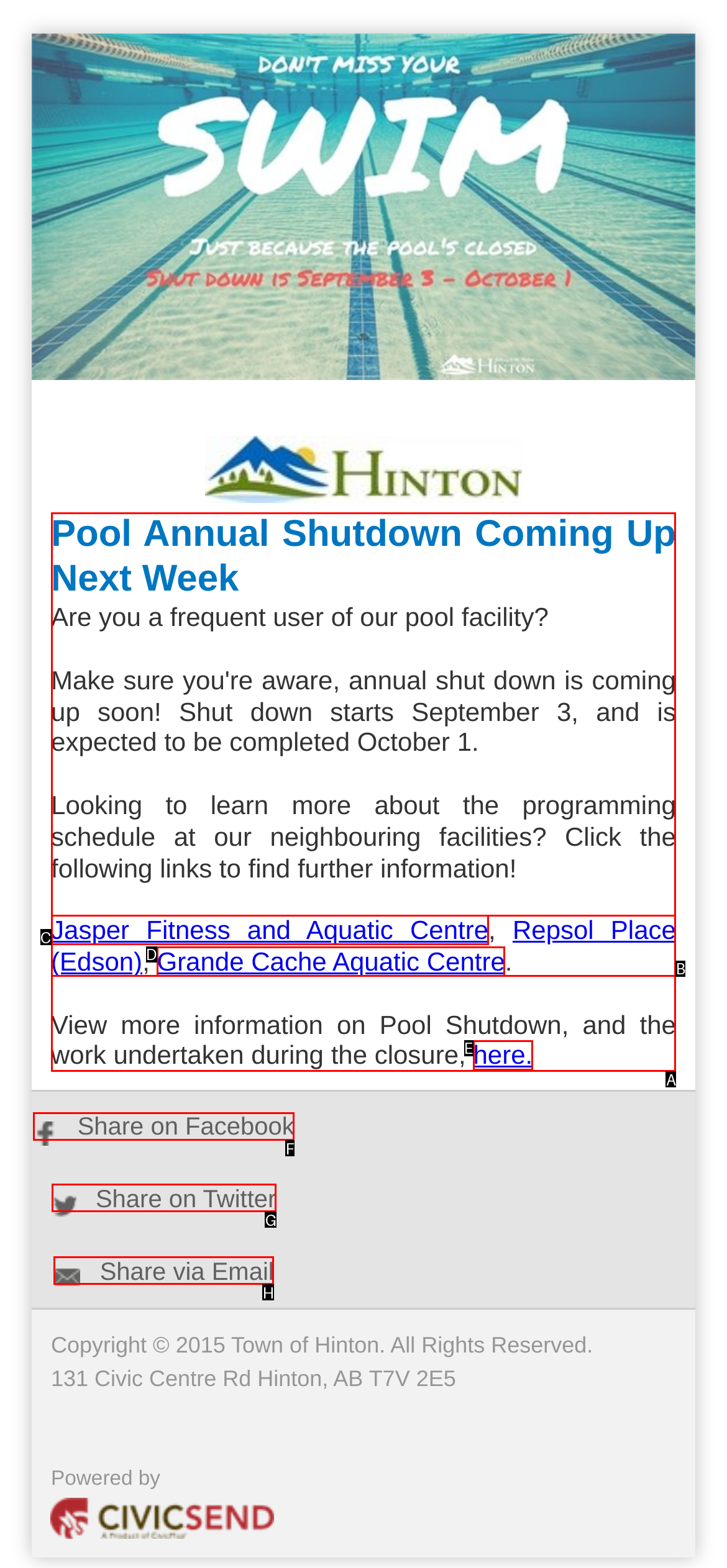From the available options, which lettered element should I click to complete this task: Click the Twitter Share link?

G